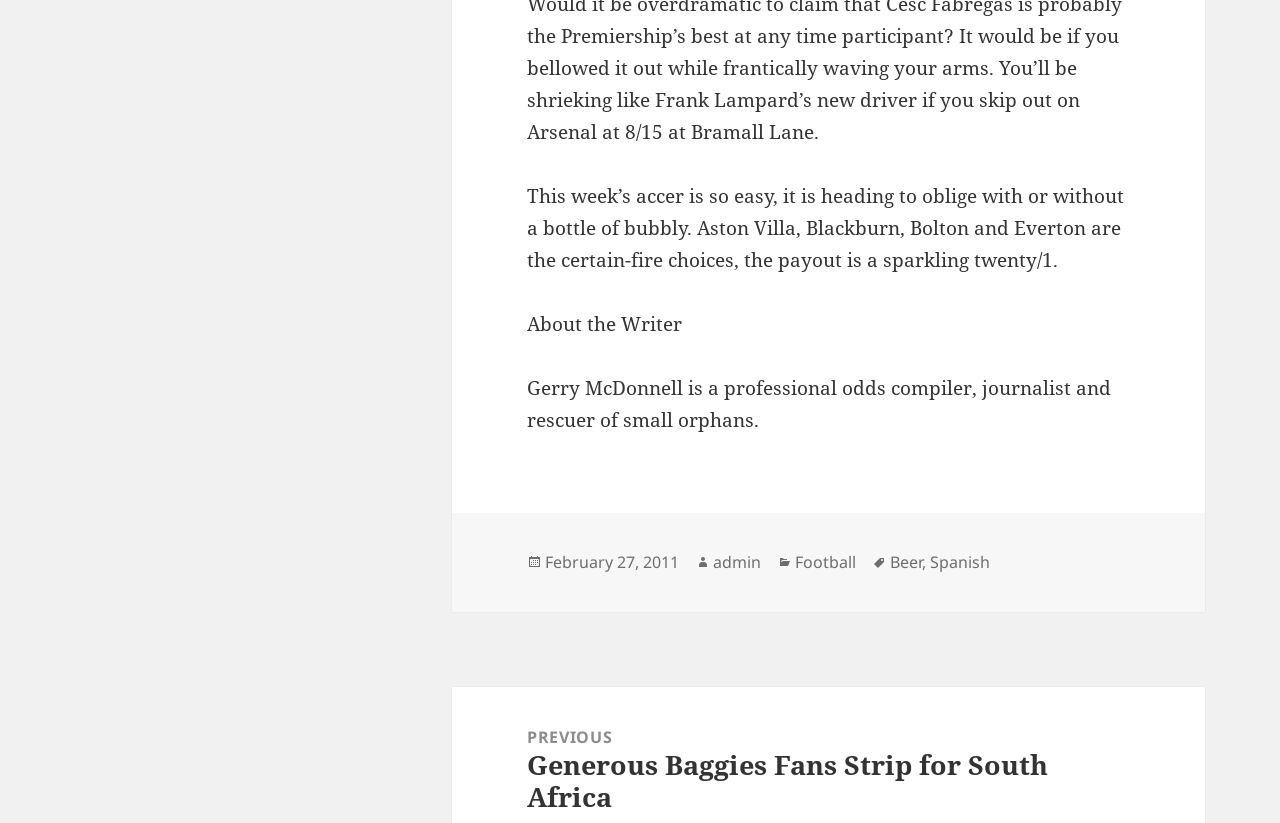What are the tags associated with this post?
Look at the webpage screenshot and answer the question with a detailed explanation.

The tags associated with the post are mentioned in the footer section, specifically in the 'Tags' section, which links to the tags 'Beer' and 'Spanish'.